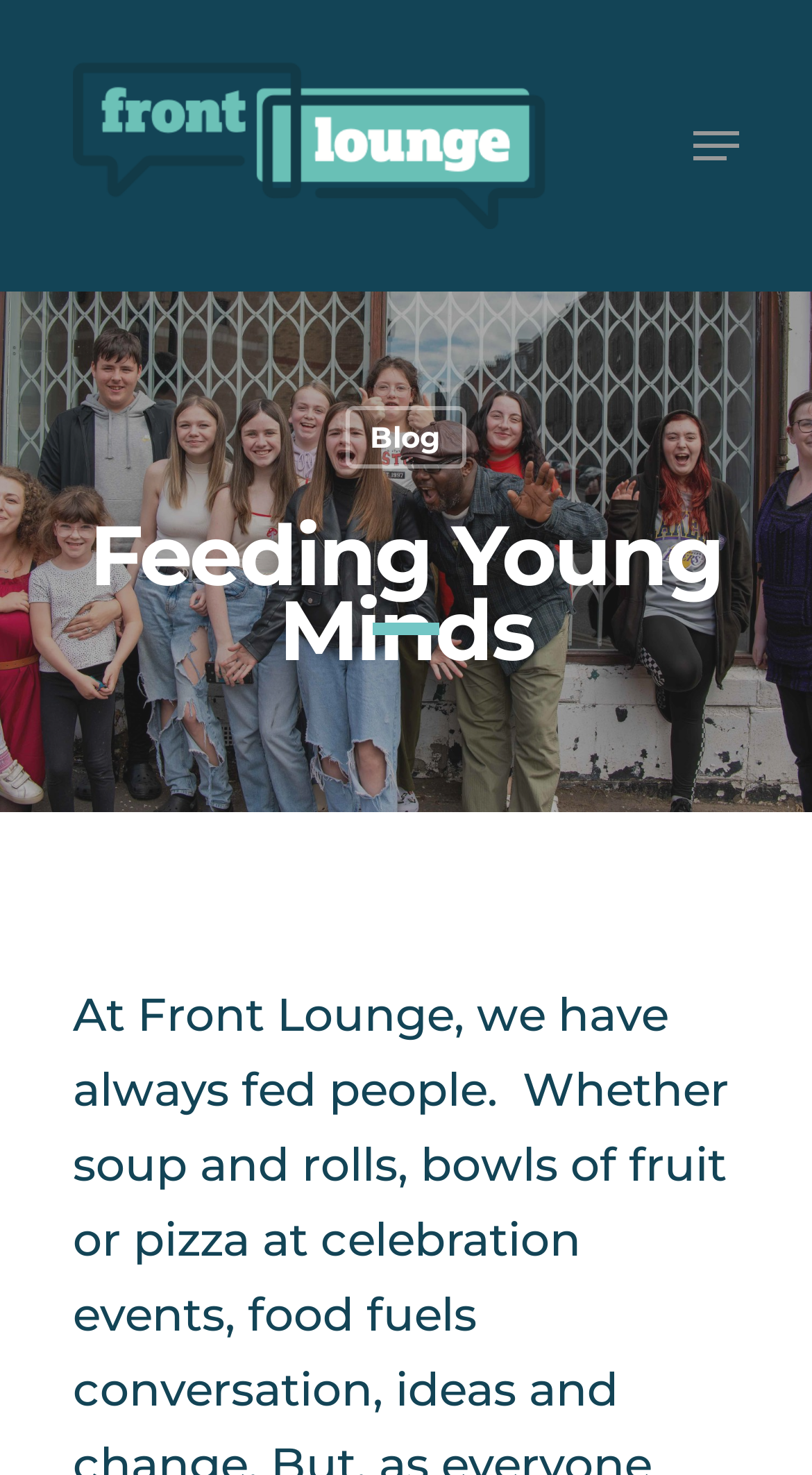Give a succinct answer to this question in a single word or phrase: 
How many social media links are there?

2